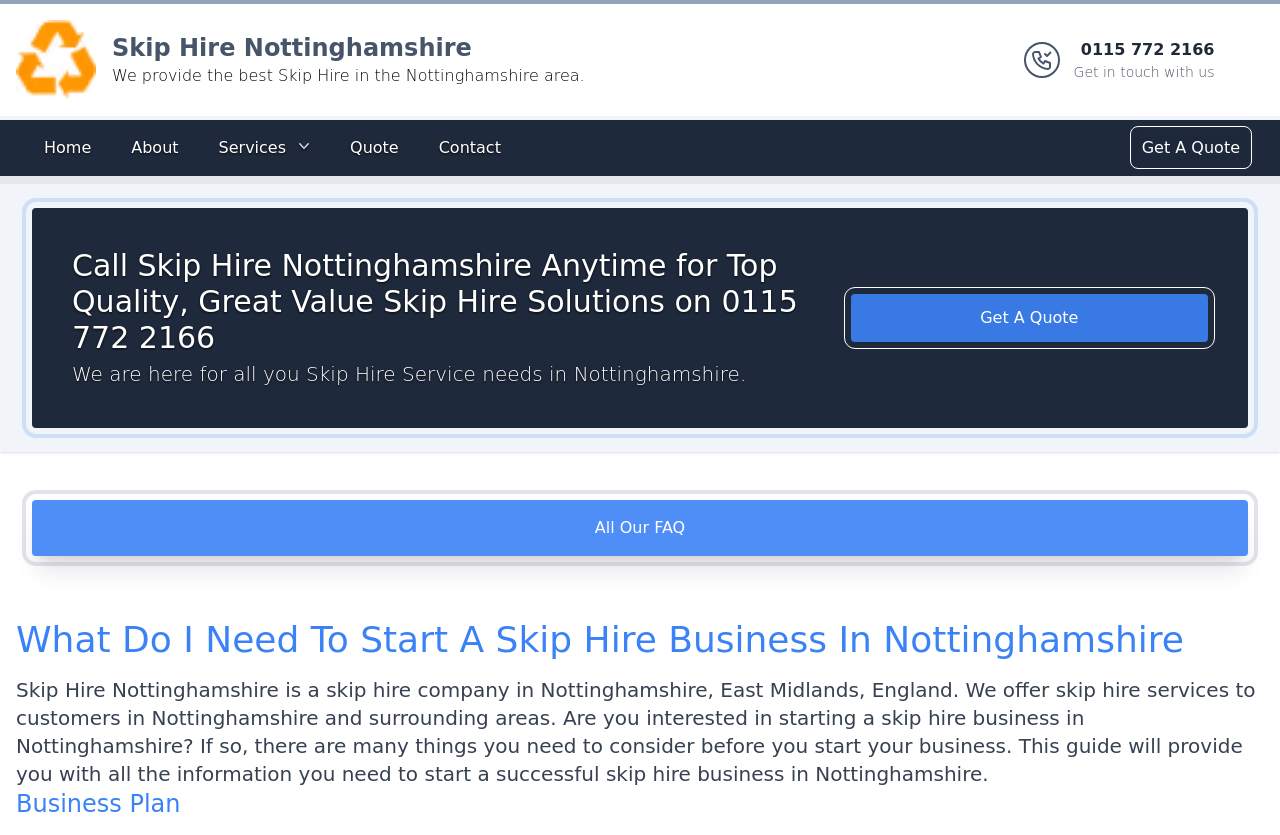Respond to the question below with a single word or phrase: What is the company name in the logo?

Skip Hire Nottinghamshire